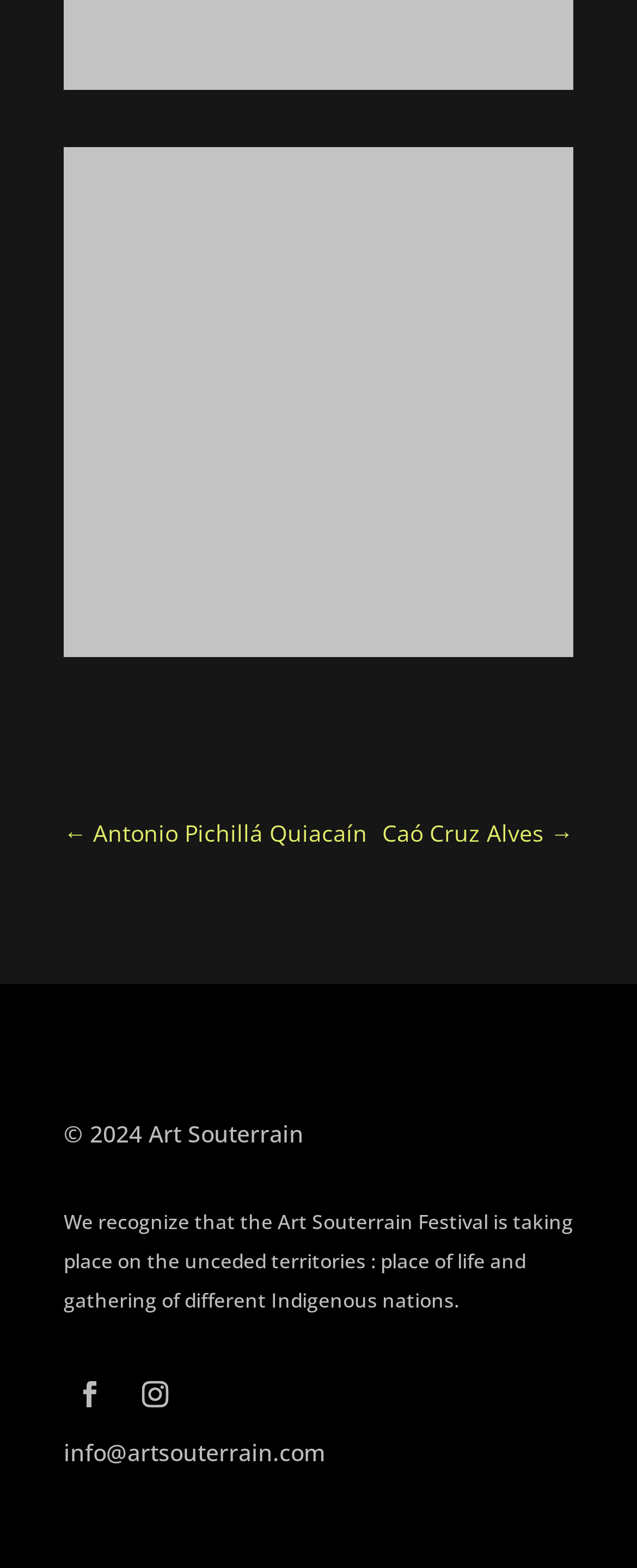Using floating point numbers between 0 and 1, provide the bounding box coordinates in the format (top-left x, top-left y, bottom-right x, bottom-right y). Locate the UI element described here: ← Antonio Pichillá Quiacaín

[0.1, 0.519, 0.577, 0.544]